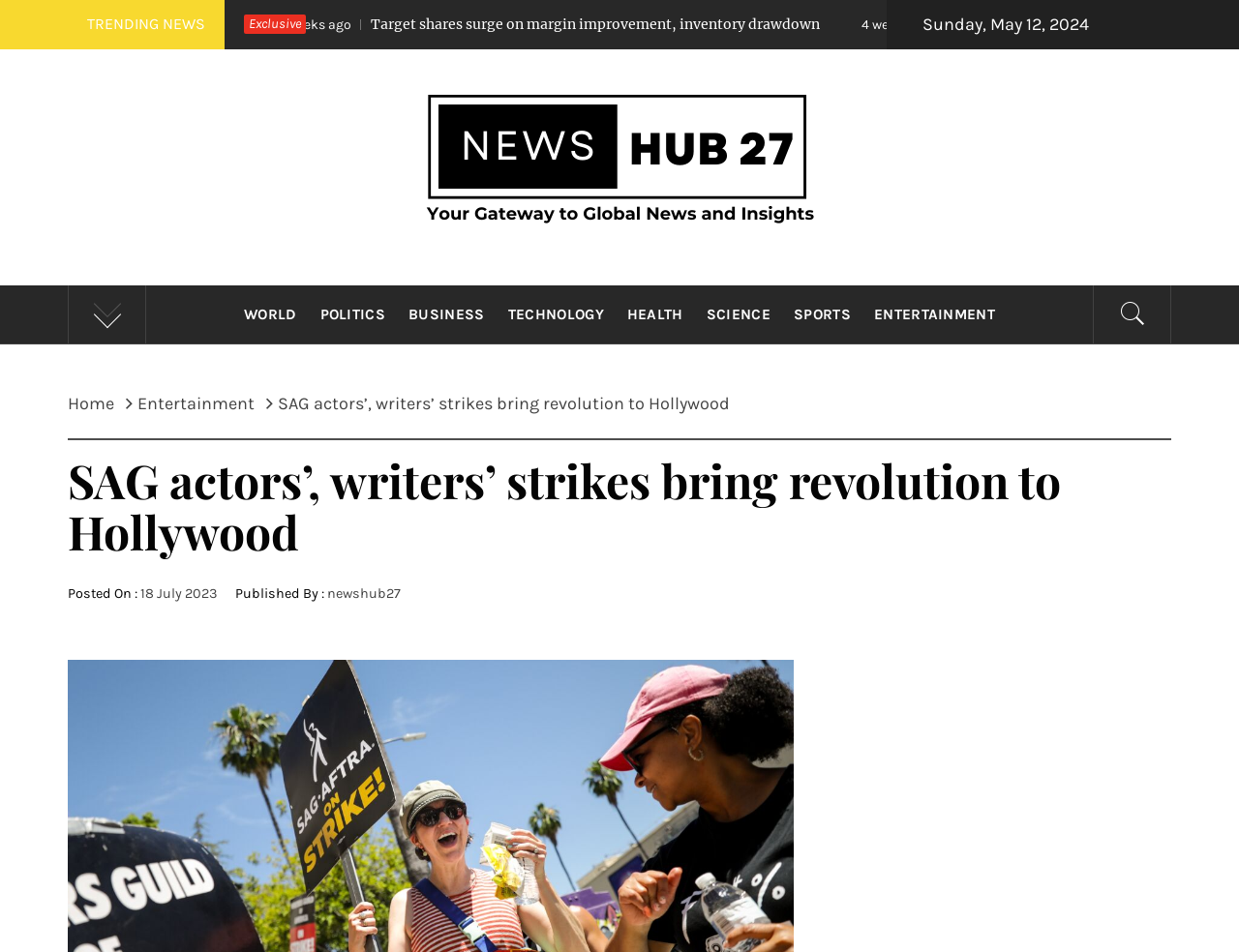Provide a thorough description of the webpage's content and layout.

The webpage appears to be a news article page from NewsHub27, with a focus on the topic "SAG actors', writers' strikes bring revolution to Hollywood". 

At the top, there is a heading "TRENDING NEWS" followed by a "Exclusive" label. Below this, there are two news links, one from 3 weeks ago and another from 4 weeks ago, with their respective titles and dates. 

To the right of these links, there is a date "Sunday, May 12, 2024" displayed. 

Further down, there is a section with a "NewsHub" link, accompanied by a "NewsHub" image, and a tagline "Your Gateway to Global and Insights". 

Below this, there are several links to different categories, including "WORLD", "POLITICS", "BUSINESS", "TECHNOLOGY", "HEALTH", "SCIENCE", "SPORTS", and "ENTERTAINMENT", arranged horizontally. 

To the right of these category links, there is a navigation section with breadcrumbs, showing the path "Home > Entertainment > SAG actors', writers' strikes bring revolution to Hollywood". 

The main article title "SAG actors', writers' strikes bring revolution to Hollywood" is displayed prominently, followed by details such as the posted date "18 July 2023" and the publisher "newshub27".